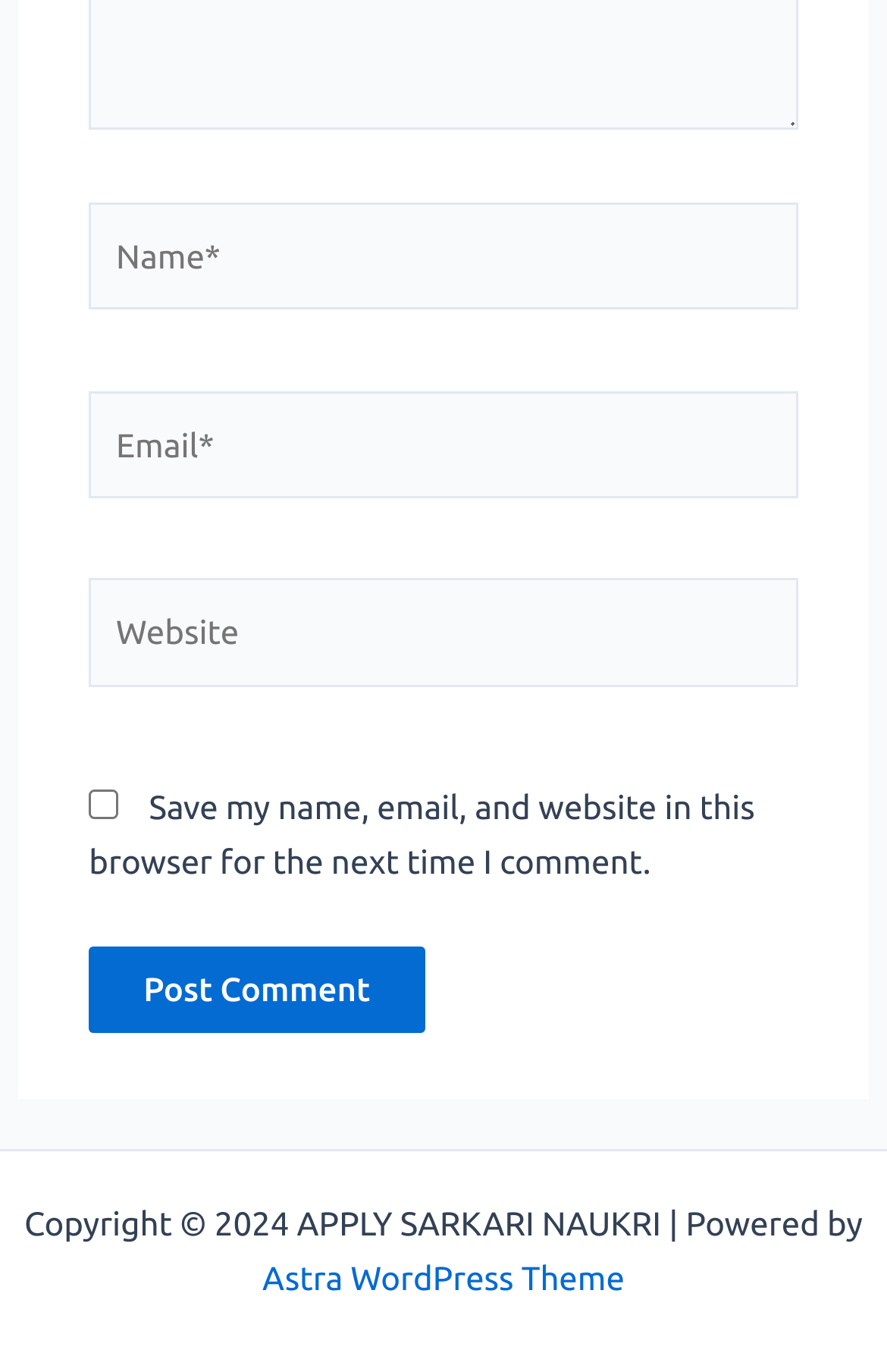For the given element description name="submit" value="Post Comment", determine the bounding box coordinates of the UI element. The coordinates should follow the format (top-left x, top-left y, bottom-right x, bottom-right y) and be within the range of 0 to 1.

[0.1, 0.689, 0.479, 0.753]